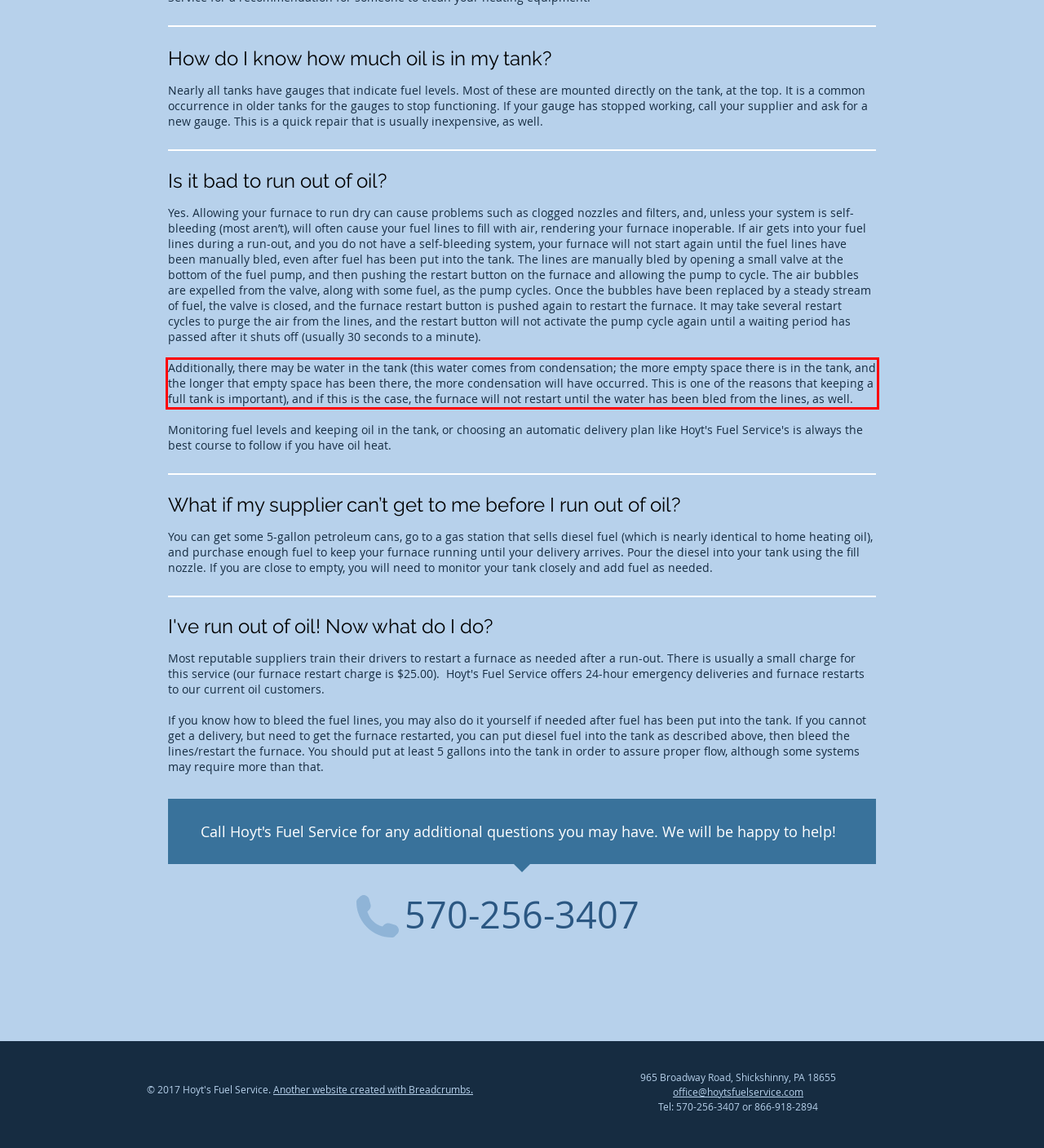Extract and provide the text found inside the red rectangle in the screenshot of the webpage.

Additionally, there may be water in the tank (this water comes from condensation; the more empty space there is in the tank, and the longer that empty space has been there, the more condensation will have occurred. This is one of the reasons that keeping a full tank is important), and if this is the case, the furnace will not restart until the water has been bled from the lines, as well.